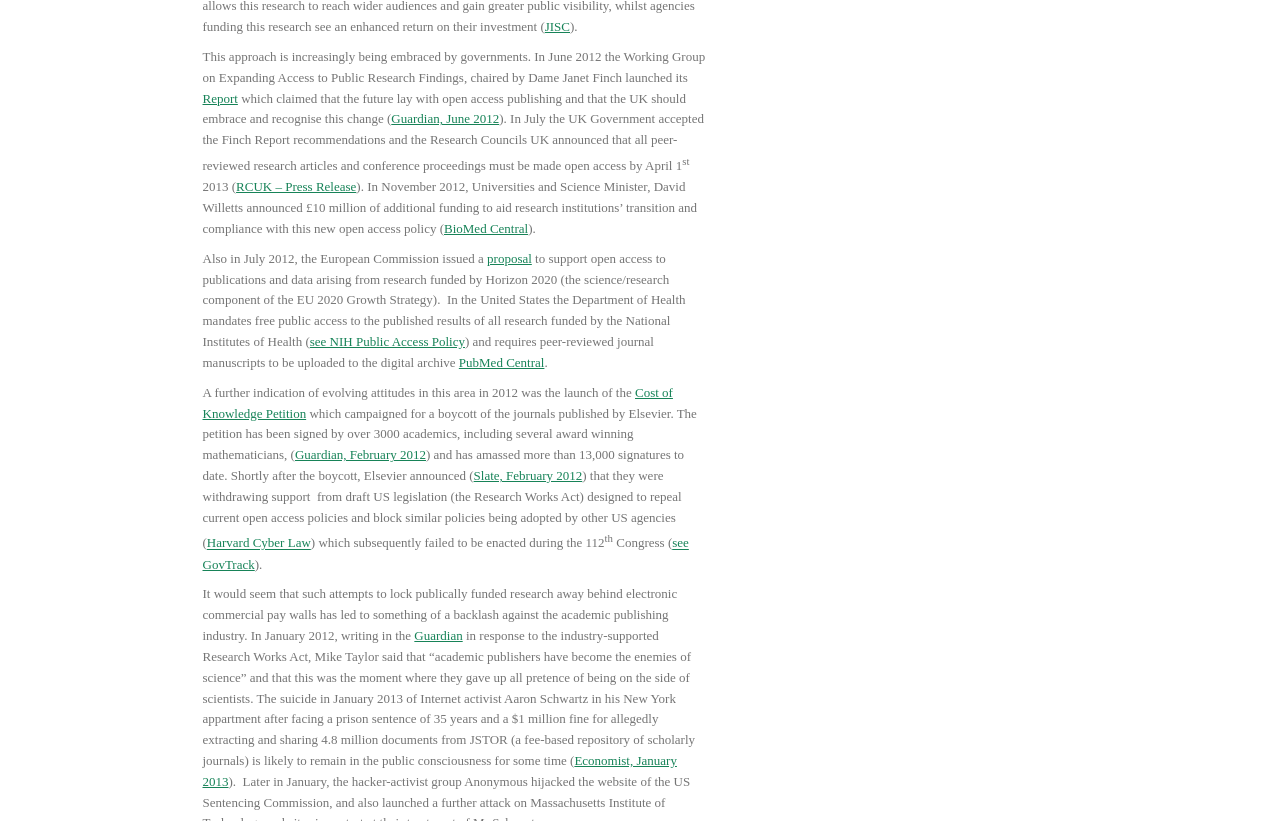What is the name of the journal repository mentioned in the text?
Look at the image and answer with only one word or phrase.

JSTOR